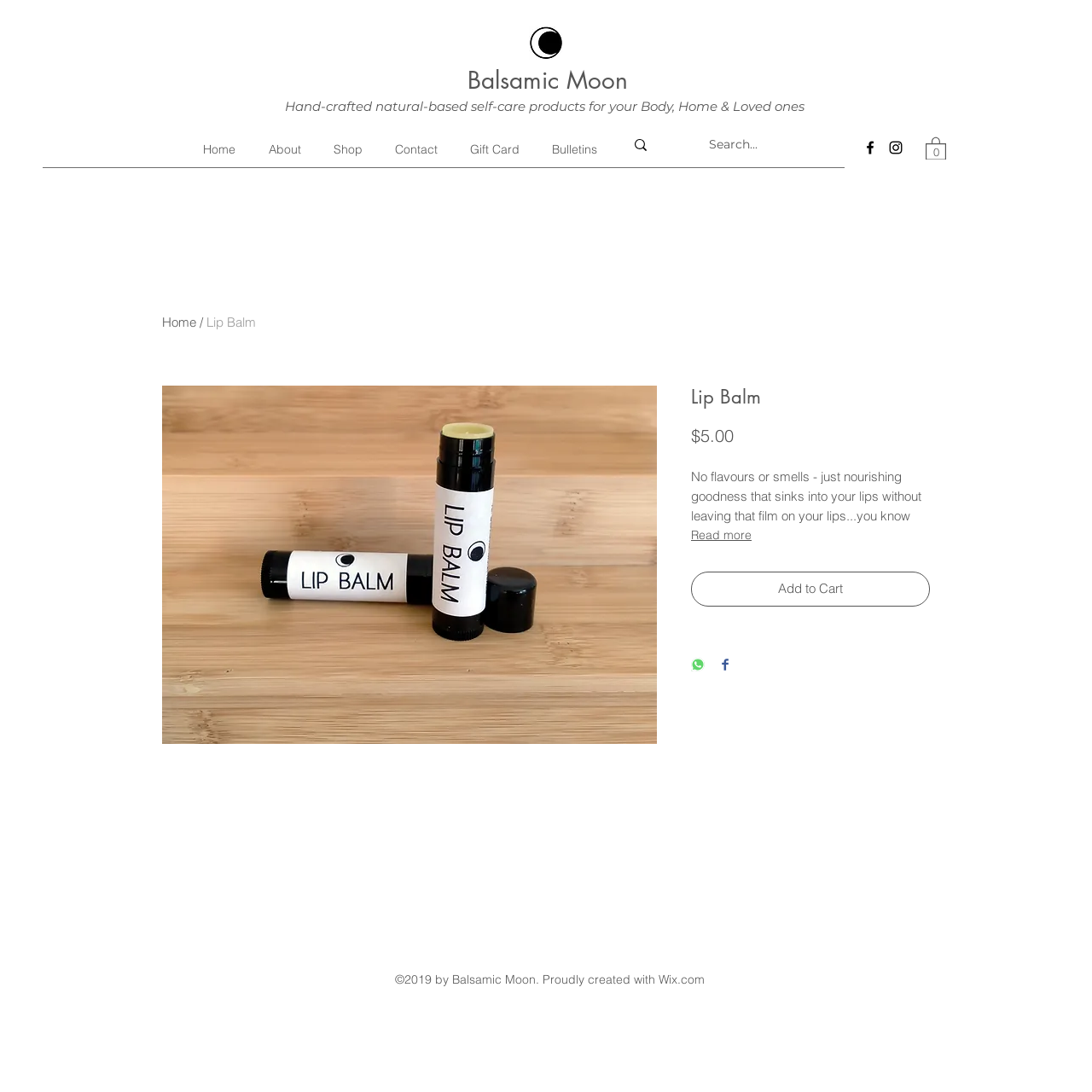What is the name of the product on this page?
Please provide a single word or phrase as your answer based on the image.

Lip Balm